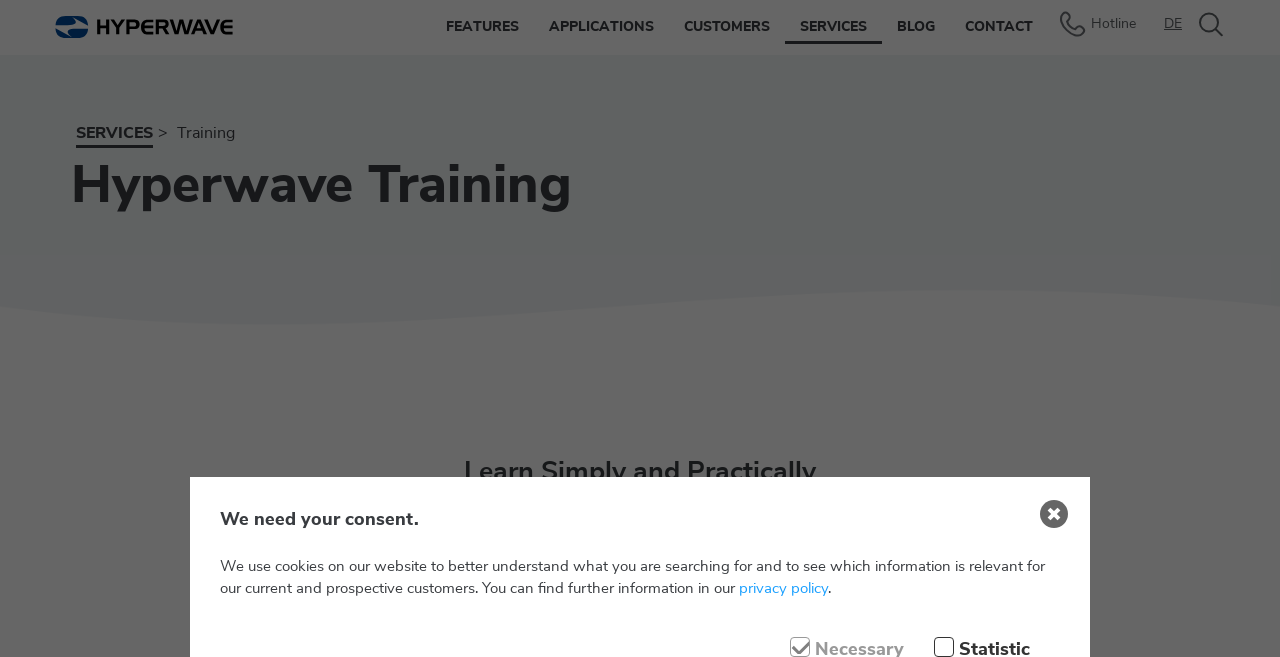Respond to the question below with a single word or phrase:
What is the purpose of the textbox on the website?

Search